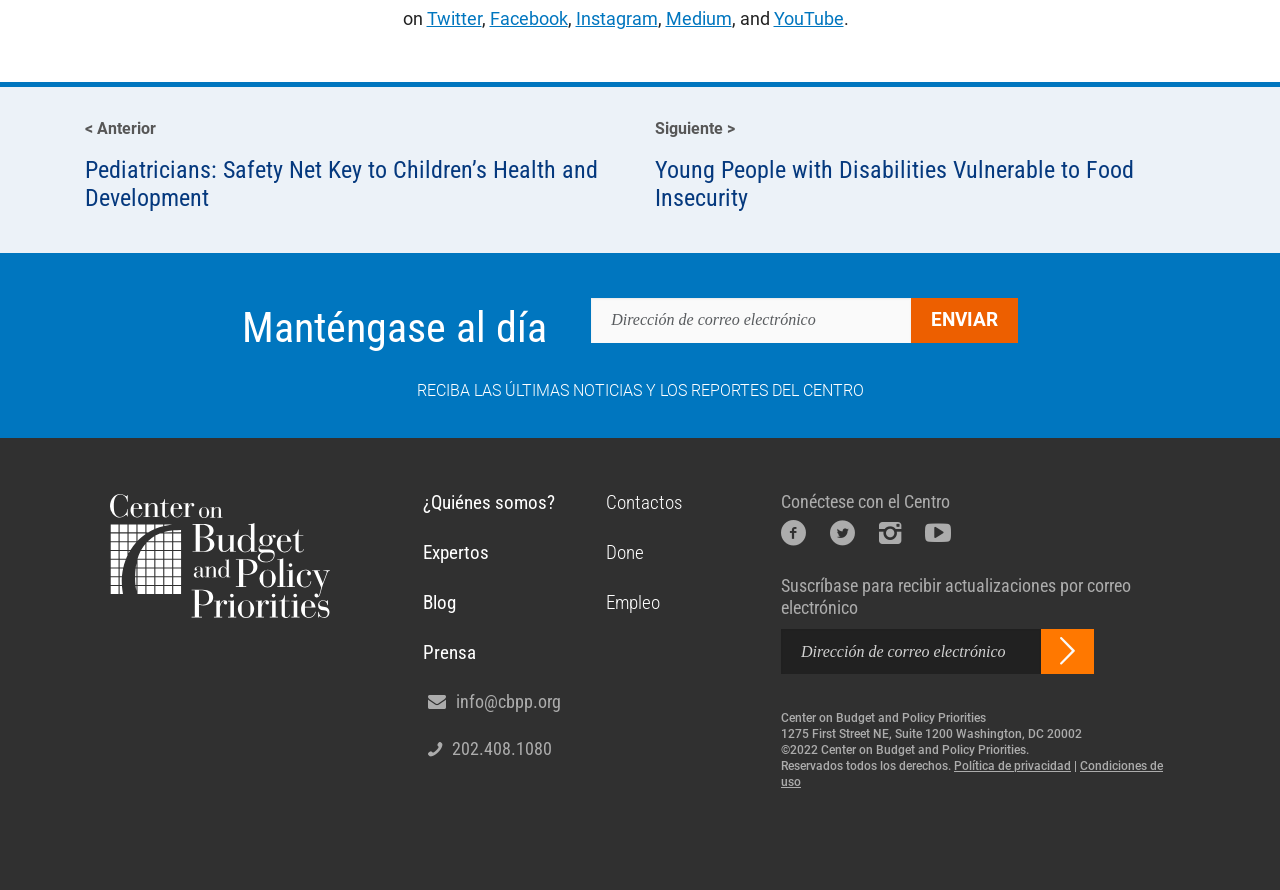Find the bounding box coordinates of the element I should click to carry out the following instruction: "Click on ENVIAR".

[0.712, 0.335, 0.795, 0.385]